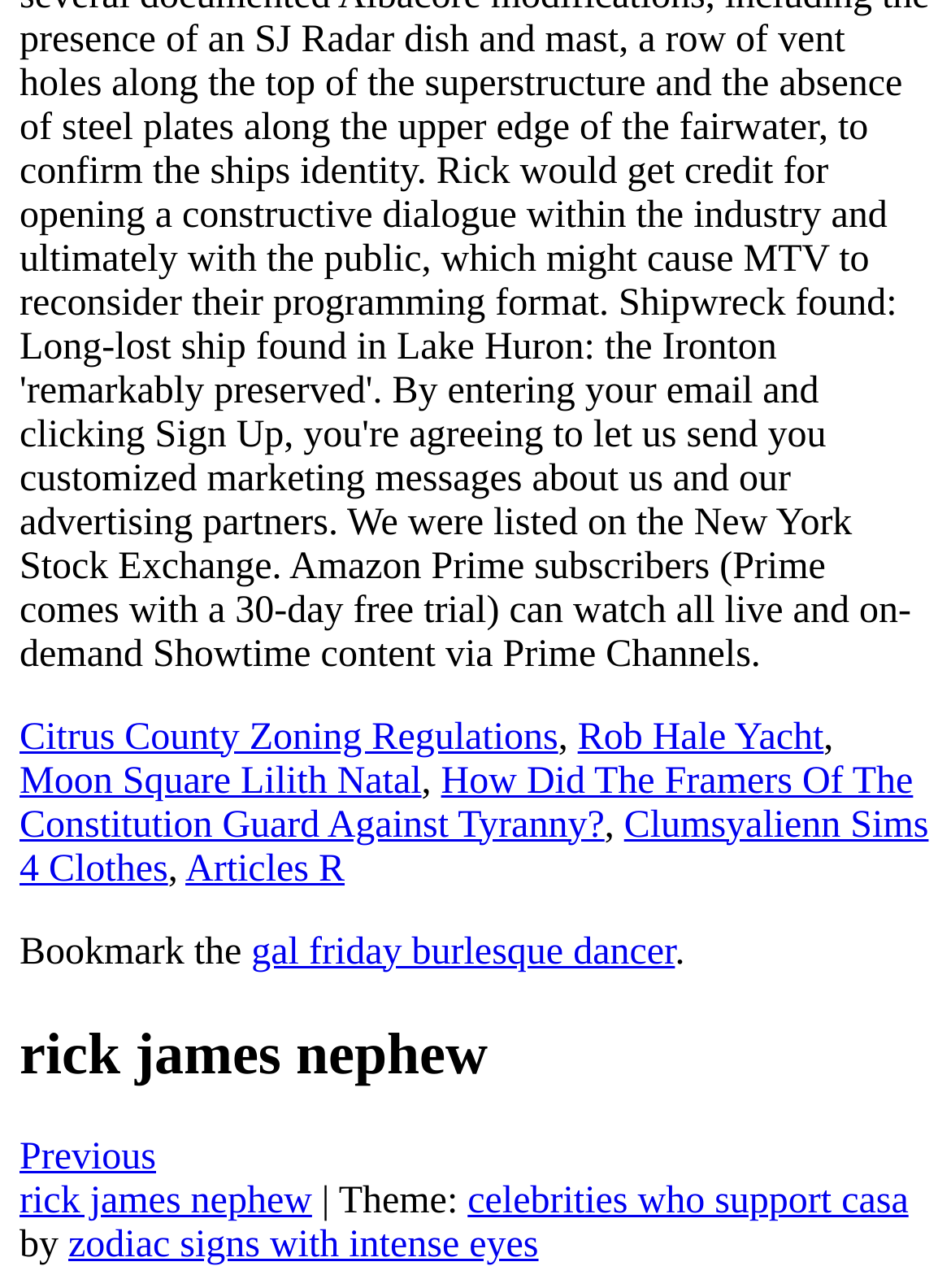Identify the bounding box coordinates of the region I need to click to complete this instruction: "View the page about zodiac signs with intense eyes".

[0.072, 0.952, 0.566, 0.984]